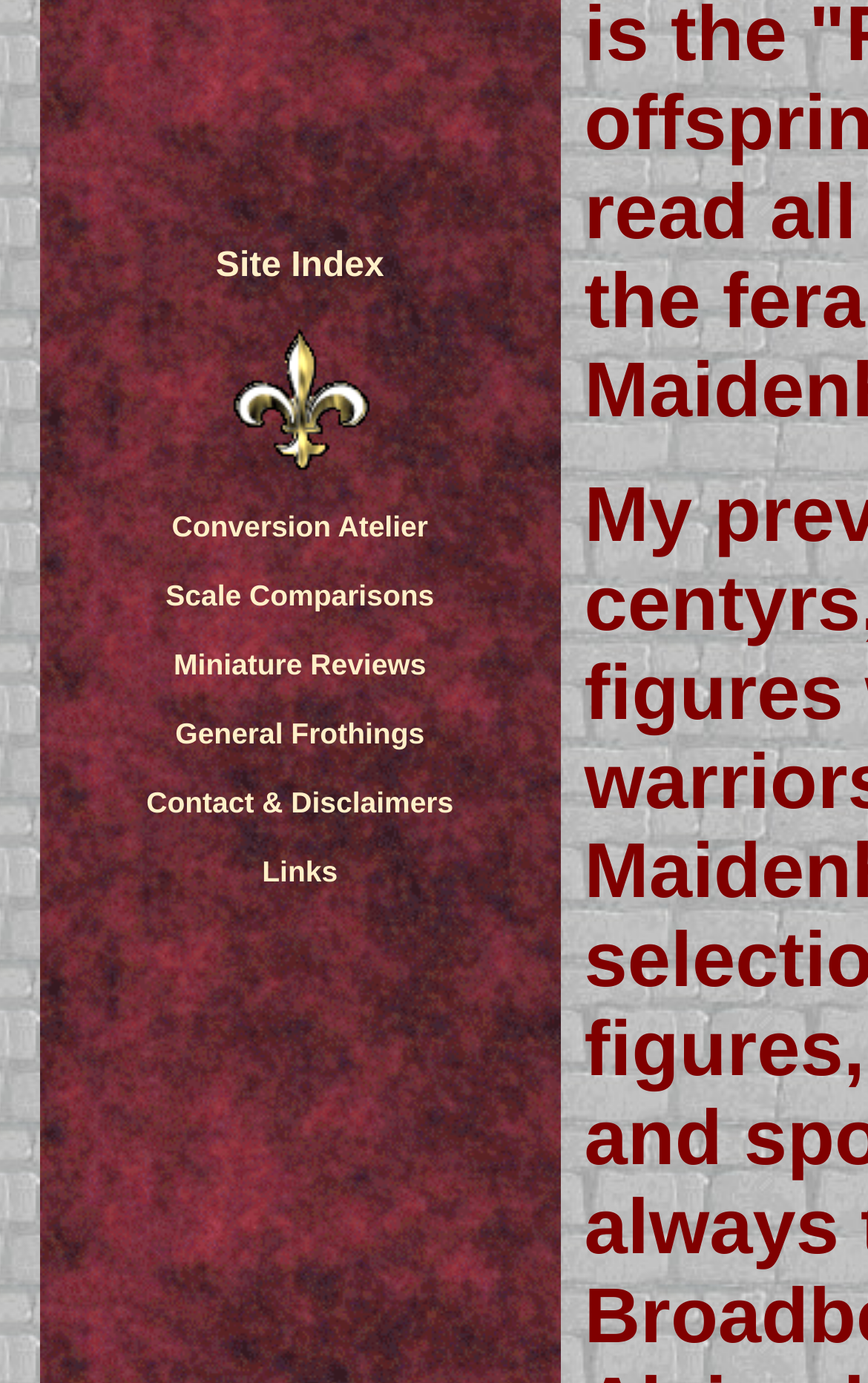Given the webpage screenshot, identify the bounding box of the UI element that matches this description: "Contact & Disclaimers".

[0.169, 0.569, 0.522, 0.593]